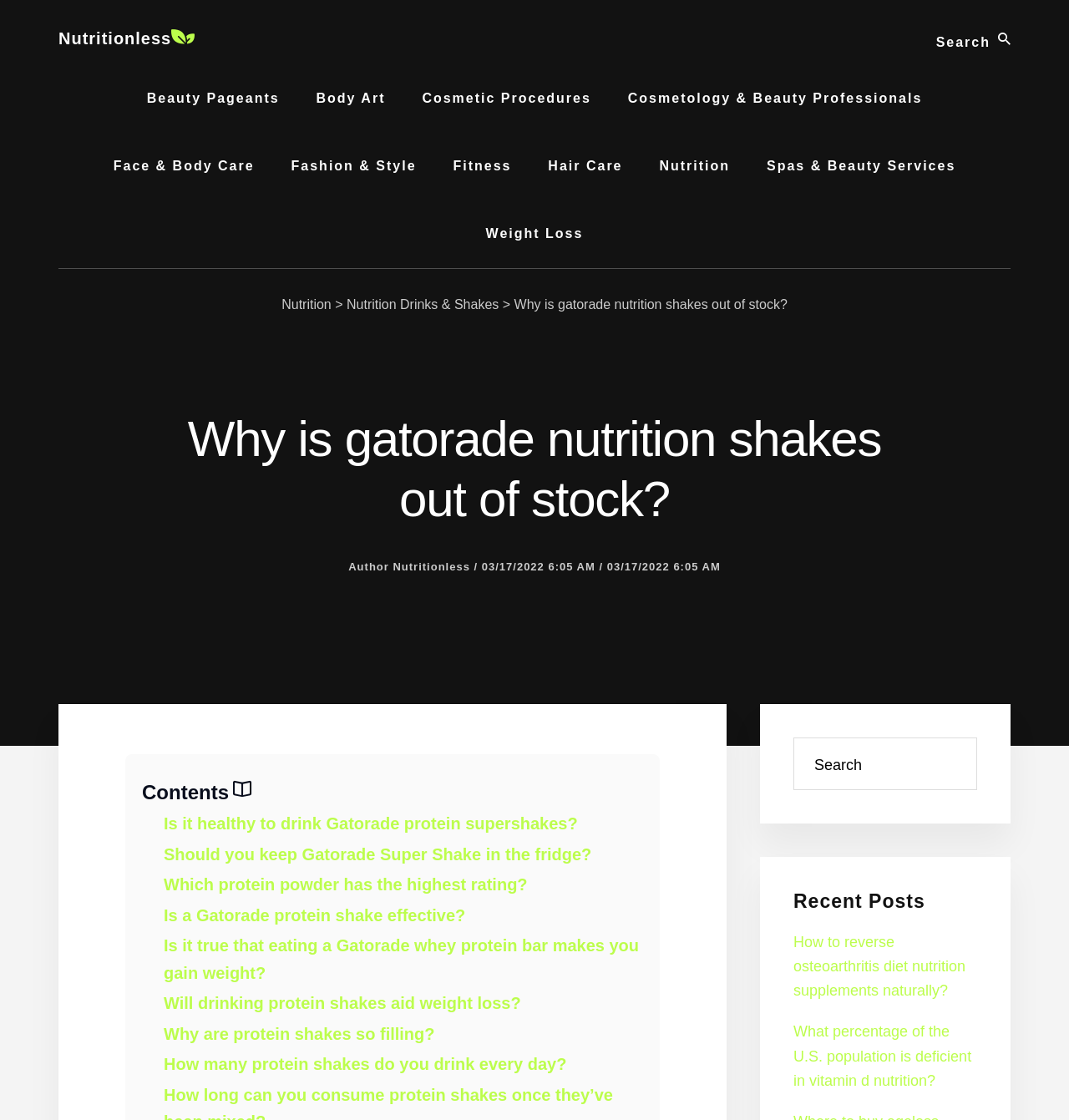What is the time of publication of the article?
Please provide a comprehensive answer based on the details in the screenshot.

The time of publication of the article is mentioned below the heading 'Why is gatorade nutrition shakes out of stock?' and is '03/17/2022 6:05 AM'.